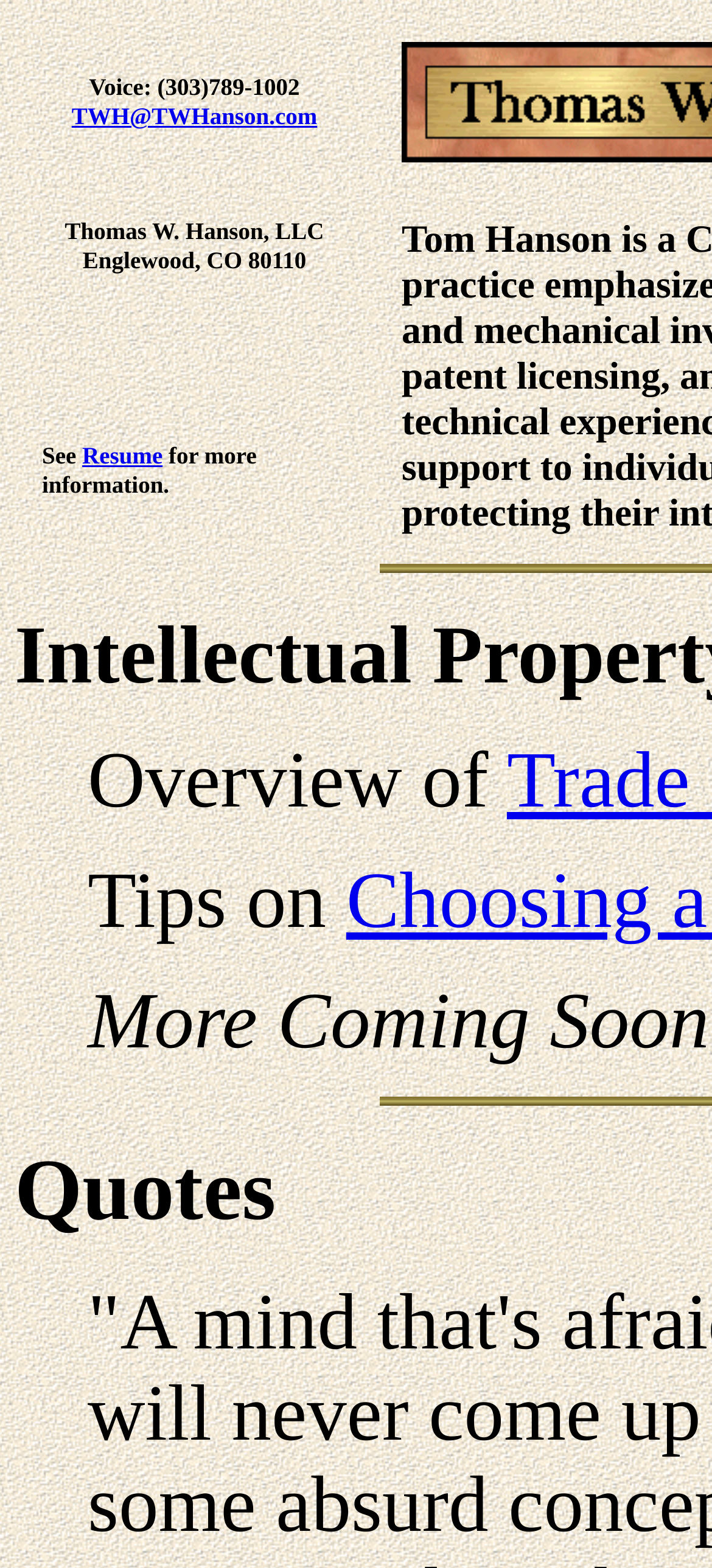What is the phone number of Thomas W. Hanson, LLC?
Please answer the question with as much detail as possible using the screenshot.

I found the phone number by looking at the top section of the webpage, where the company's contact information is displayed. The phone number is listed as 'Voice: (303)789-1002'.